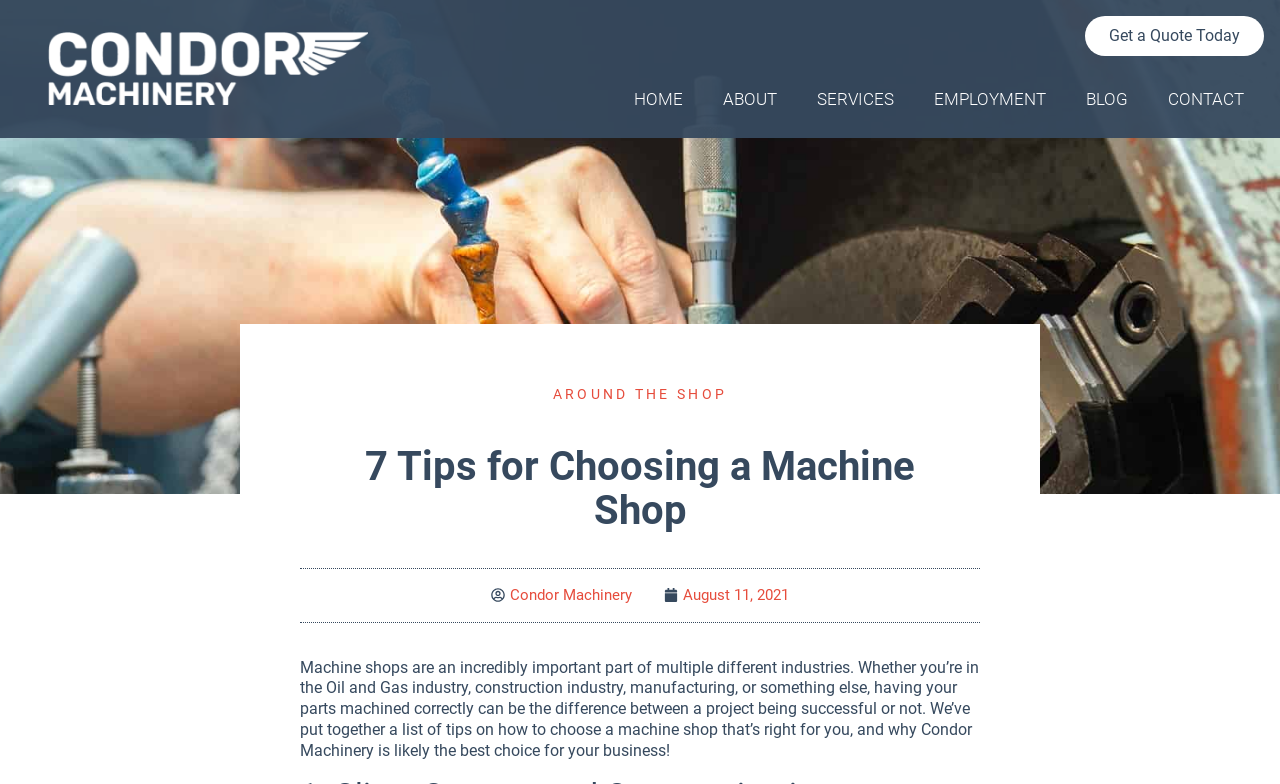Can you show the bounding box coordinates of the region to click on to complete the task described in the instruction: "Click the 'Get a Quote Today' button"?

[0.848, 0.02, 0.988, 0.071]